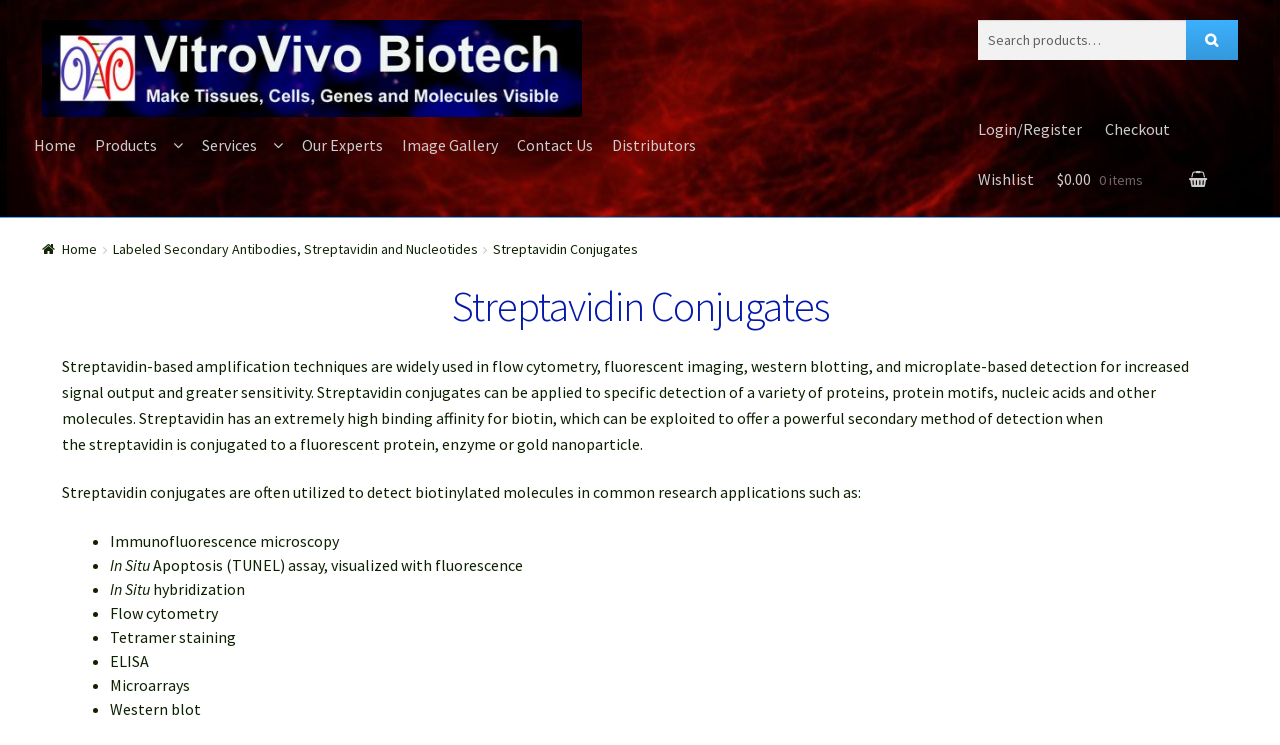Find the bounding box coordinates of the element you need to click on to perform this action: 'Search for products'. The coordinates should be represented by four float values between 0 and 1, in the format [left, top, right, bottom].

[0.764, 0.027, 0.967, 0.081]